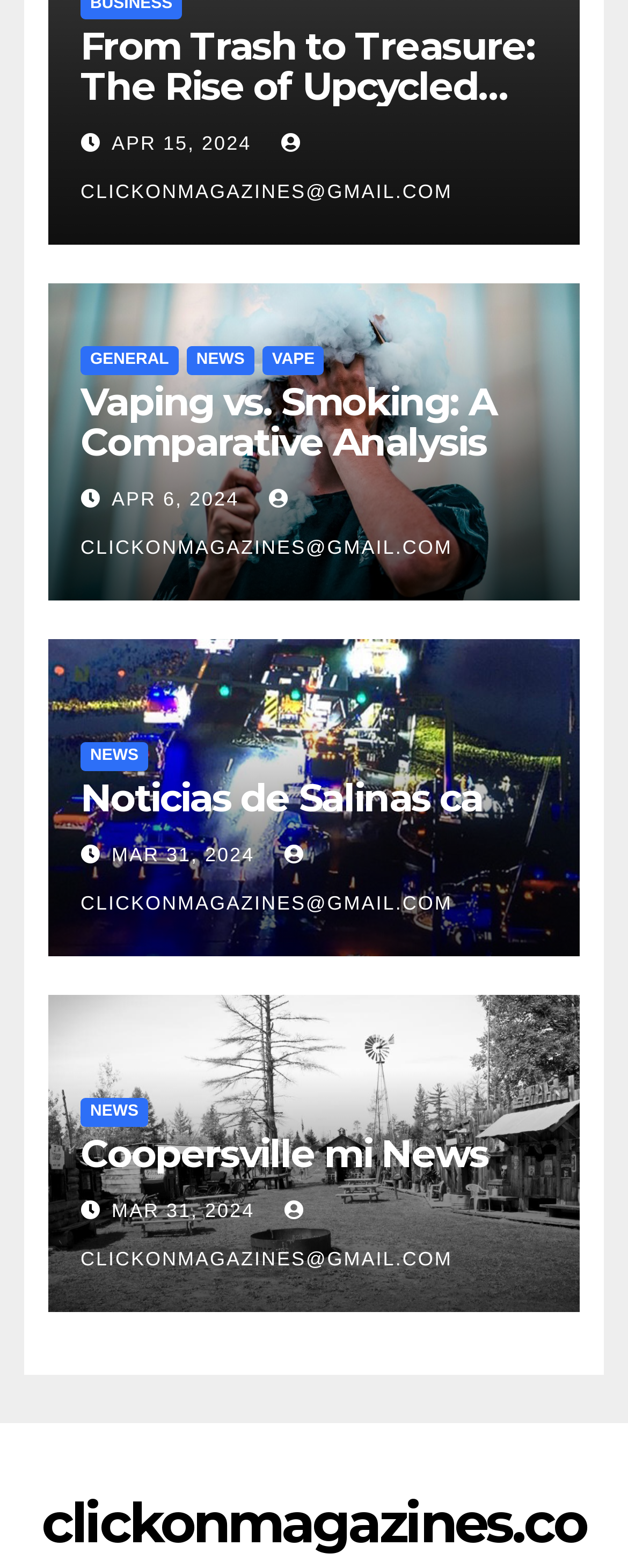How many links are there on this page?
Look at the image and construct a detailed response to the question.

I counted the number of links on the page, including the article titles, dates, and categories, and there are 14 of them.